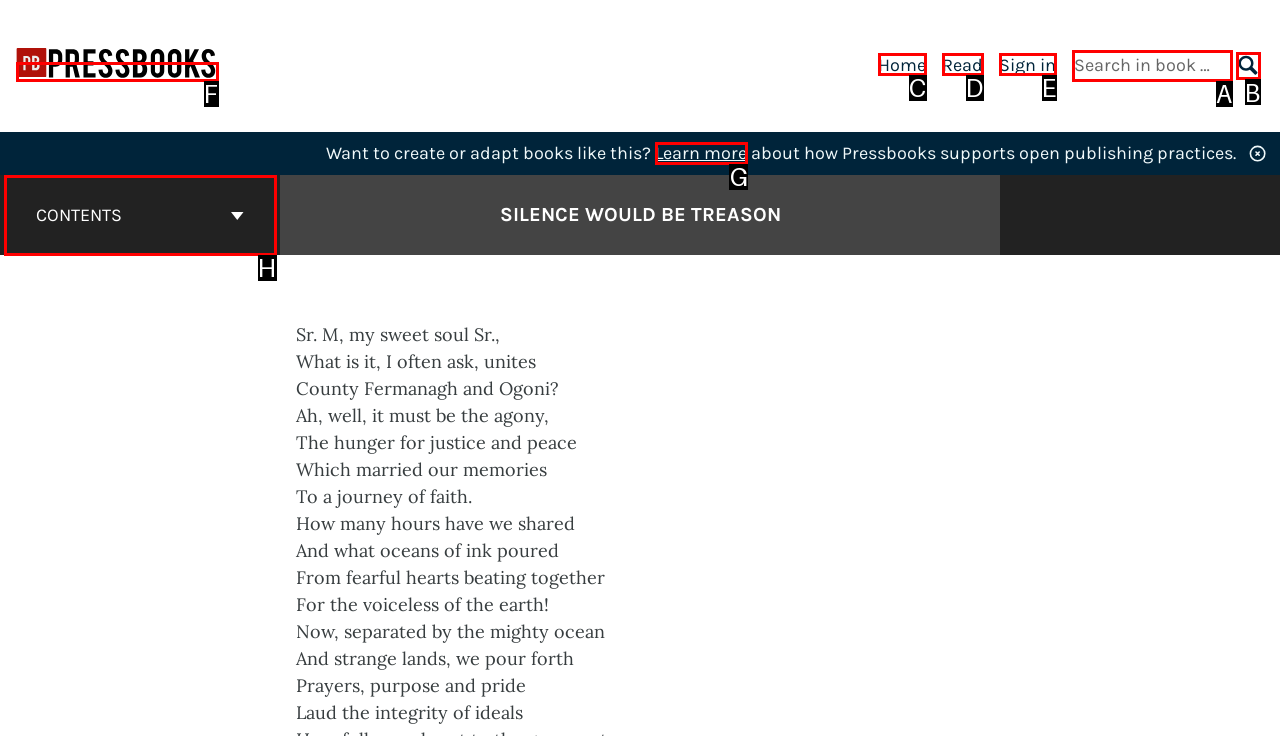Identify the correct option to click in order to complete this task: Learn more about Pressbooks
Answer with the letter of the chosen option directly.

G